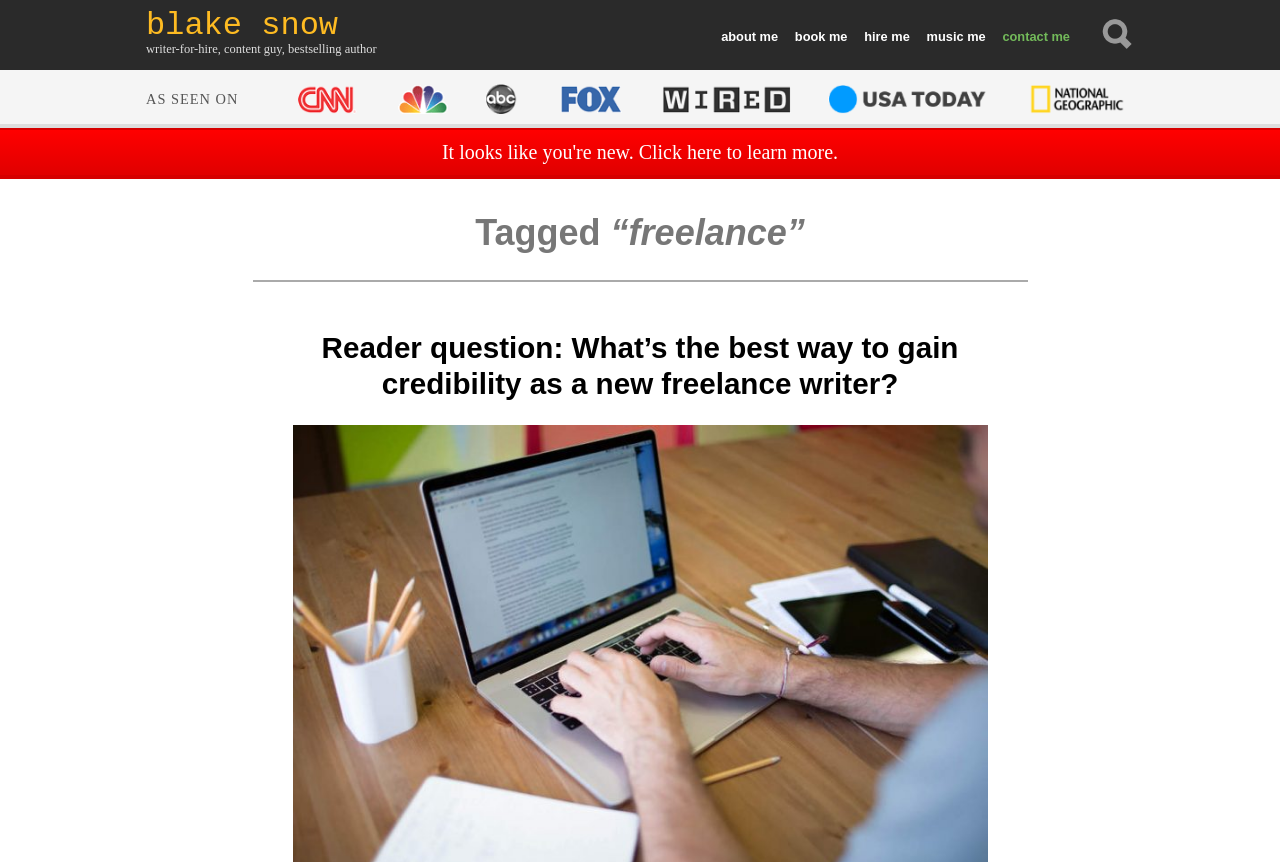Please reply with a single word or brief phrase to the question: 
What is the purpose of the link 'It looks like you're new. Click here to learn more.'?

To learn more for new visitors